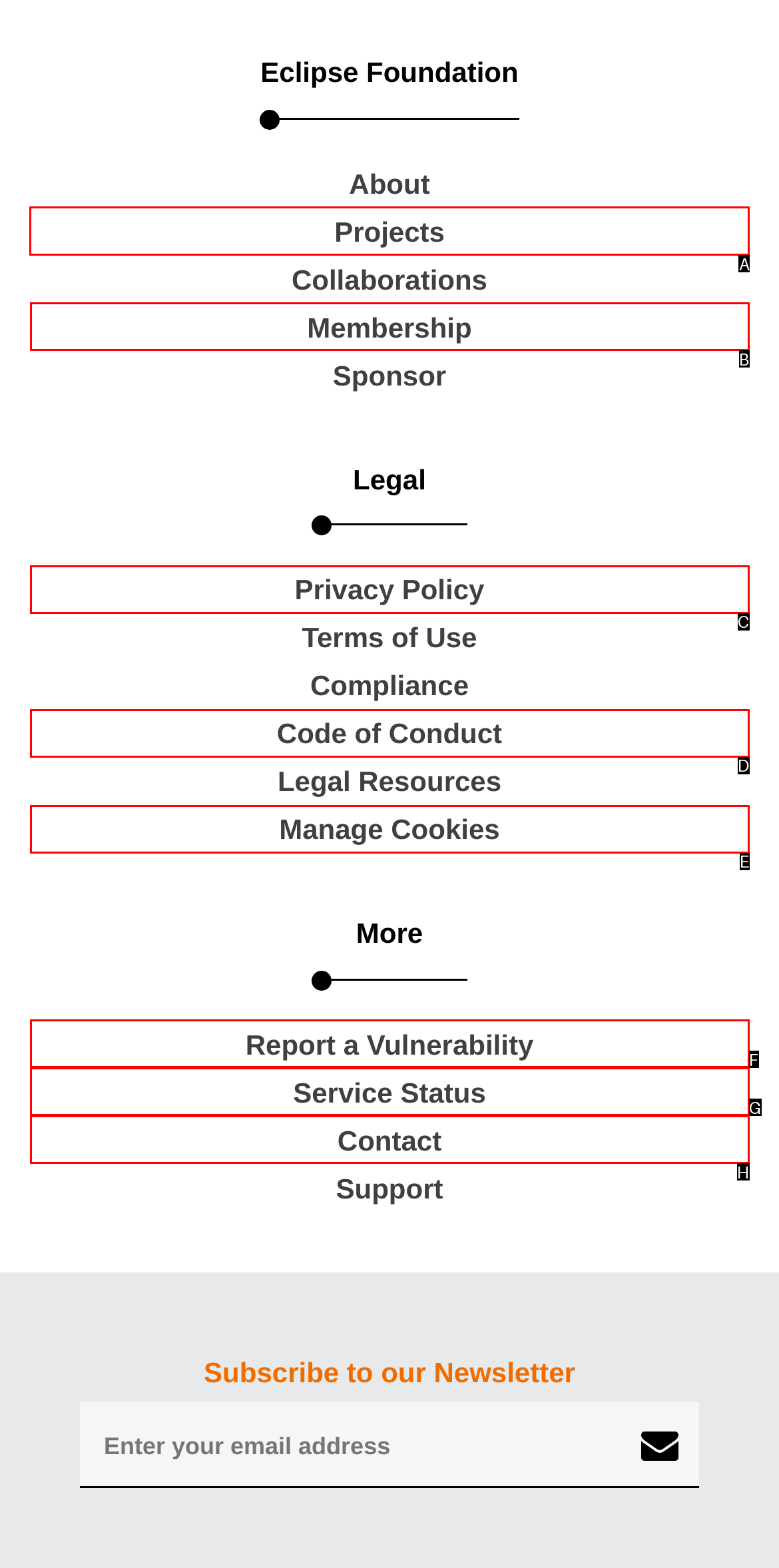Identify the HTML element I need to click to complete this task: Click Projects Provide the option's letter from the available choices.

A